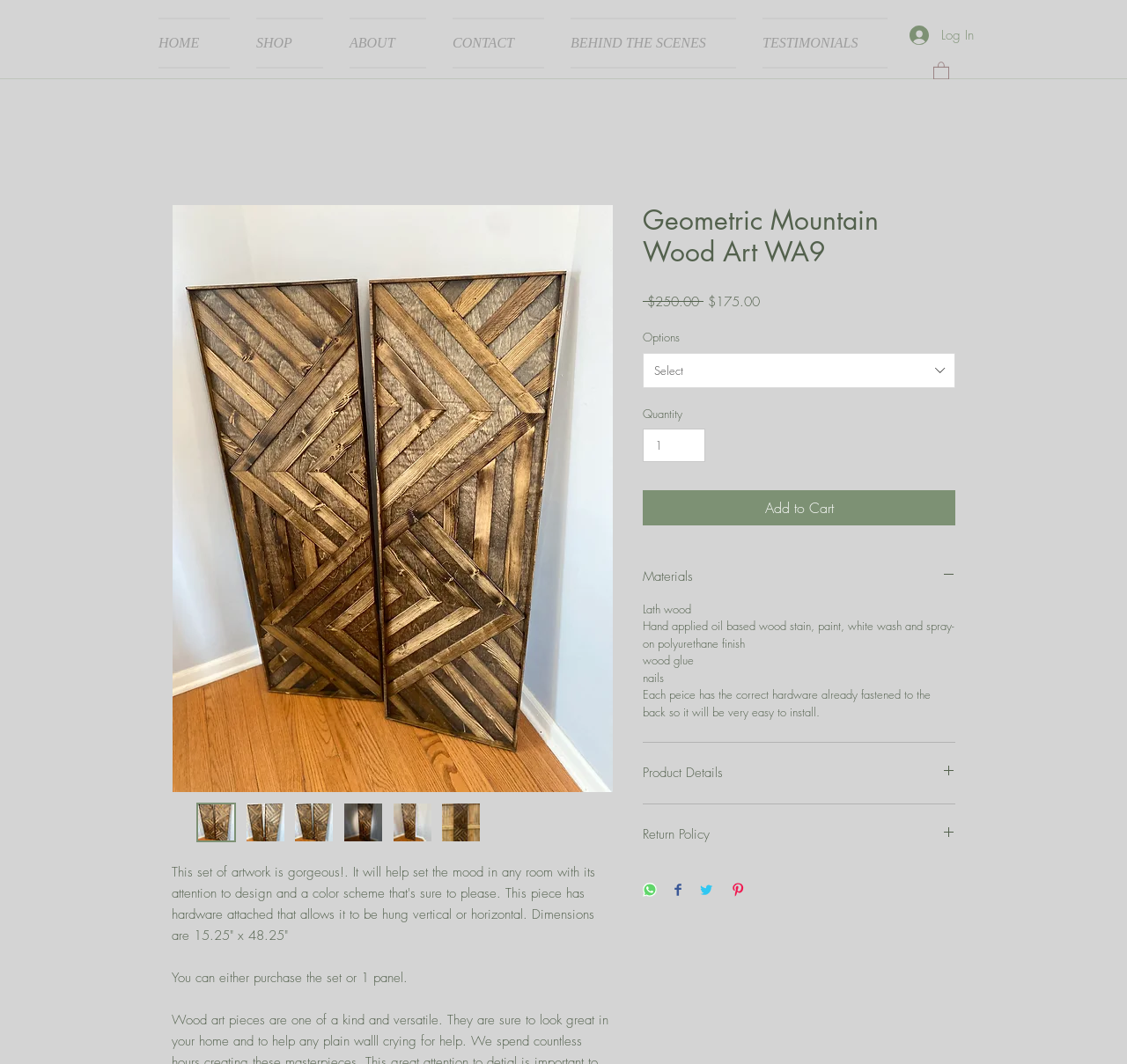Determine the bounding box coordinates for the region that must be clicked to execute the following instruction: "Add to Cart".

[0.57, 0.46, 0.848, 0.493]